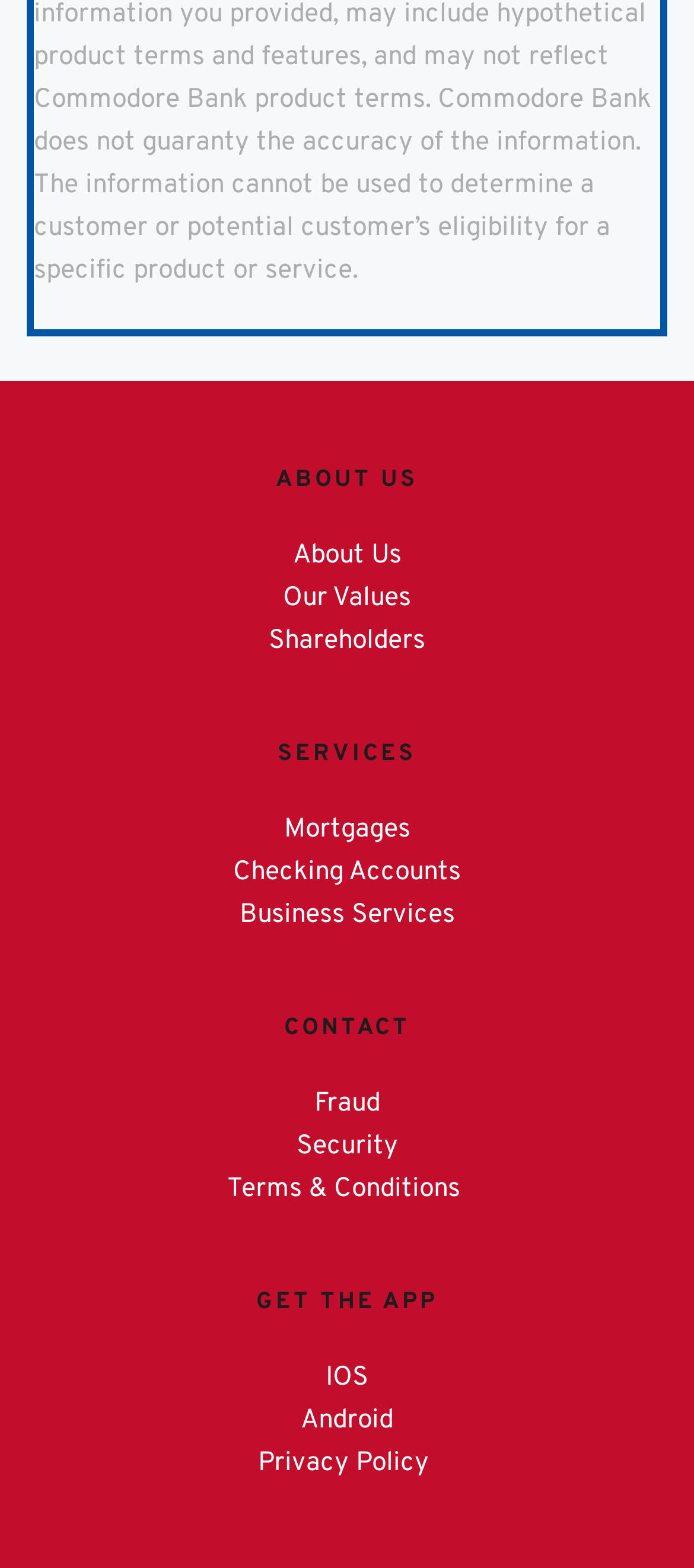Find the bounding box coordinates for the element that must be clicked to complete the instruction: "Read the privacy policy". The coordinates should be four float numbers between 0 and 1, indicated as [left, top, right, bottom].

[0.372, 0.923, 0.628, 0.944]